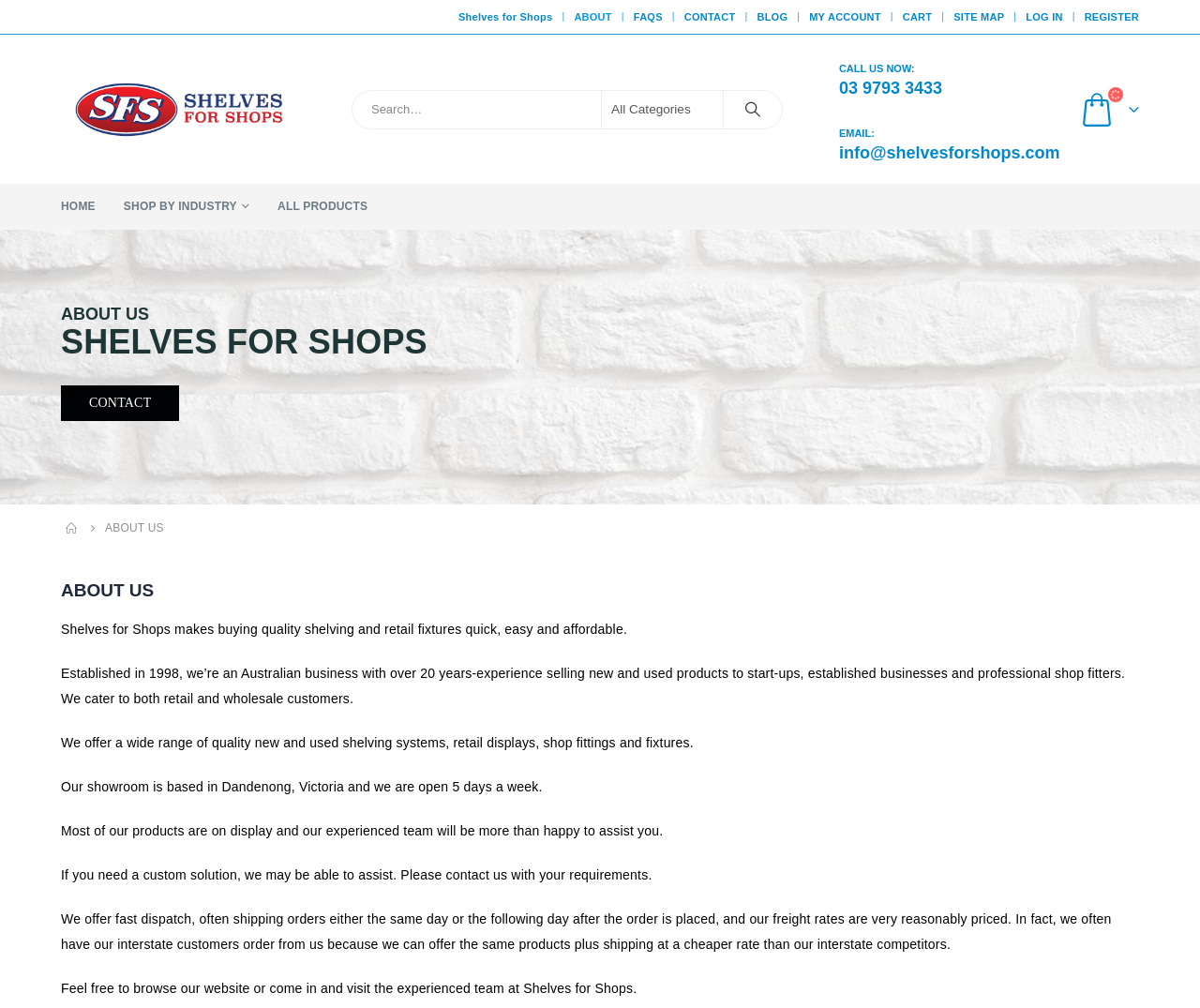How often do they ship orders?
From the image, respond using a single word or phrase.

Same day or next day